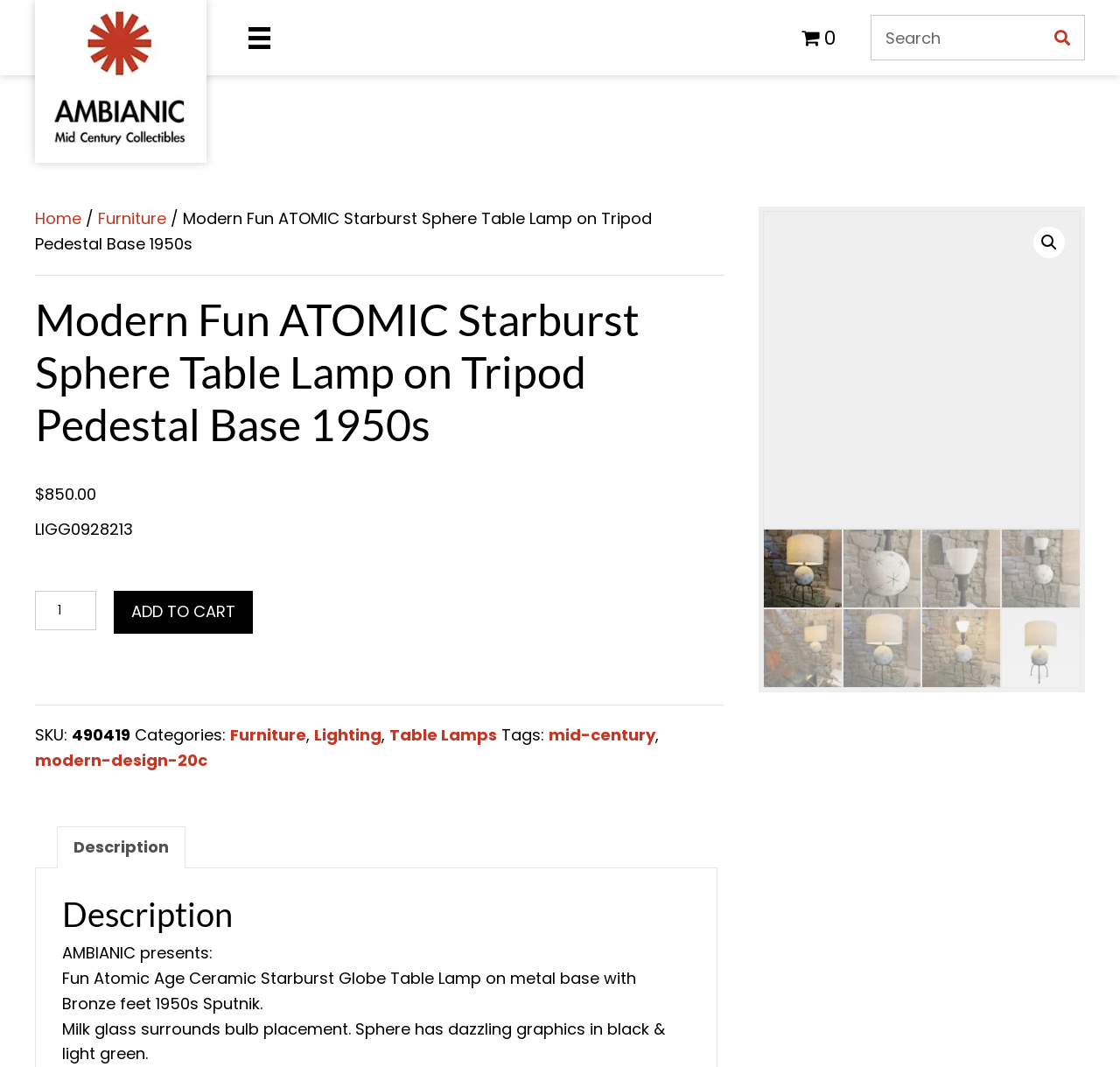Specify the bounding box coordinates of the area to click in order to execute this command: 'Search for products'. The coordinates should consist of four float numbers ranging from 0 to 1, and should be formatted as [left, top, right, bottom].

[0.777, 0.014, 0.969, 0.057]